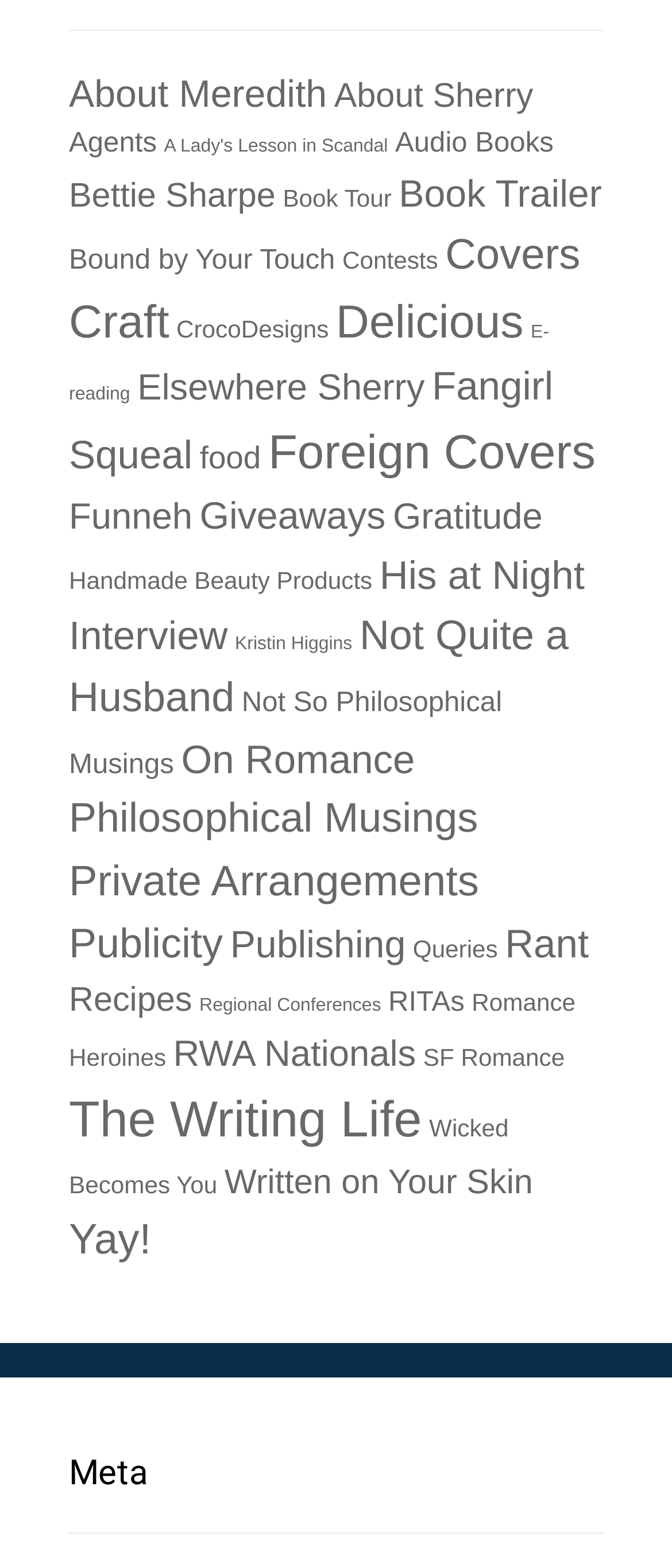Review the image closely and give a comprehensive answer to the question: Is there a link about food?

Yes, there is a link about food on the webpage. The link is 'food' and it is located at the middle of the webpage with a bounding box of [0.297, 0.28, 0.388, 0.303].